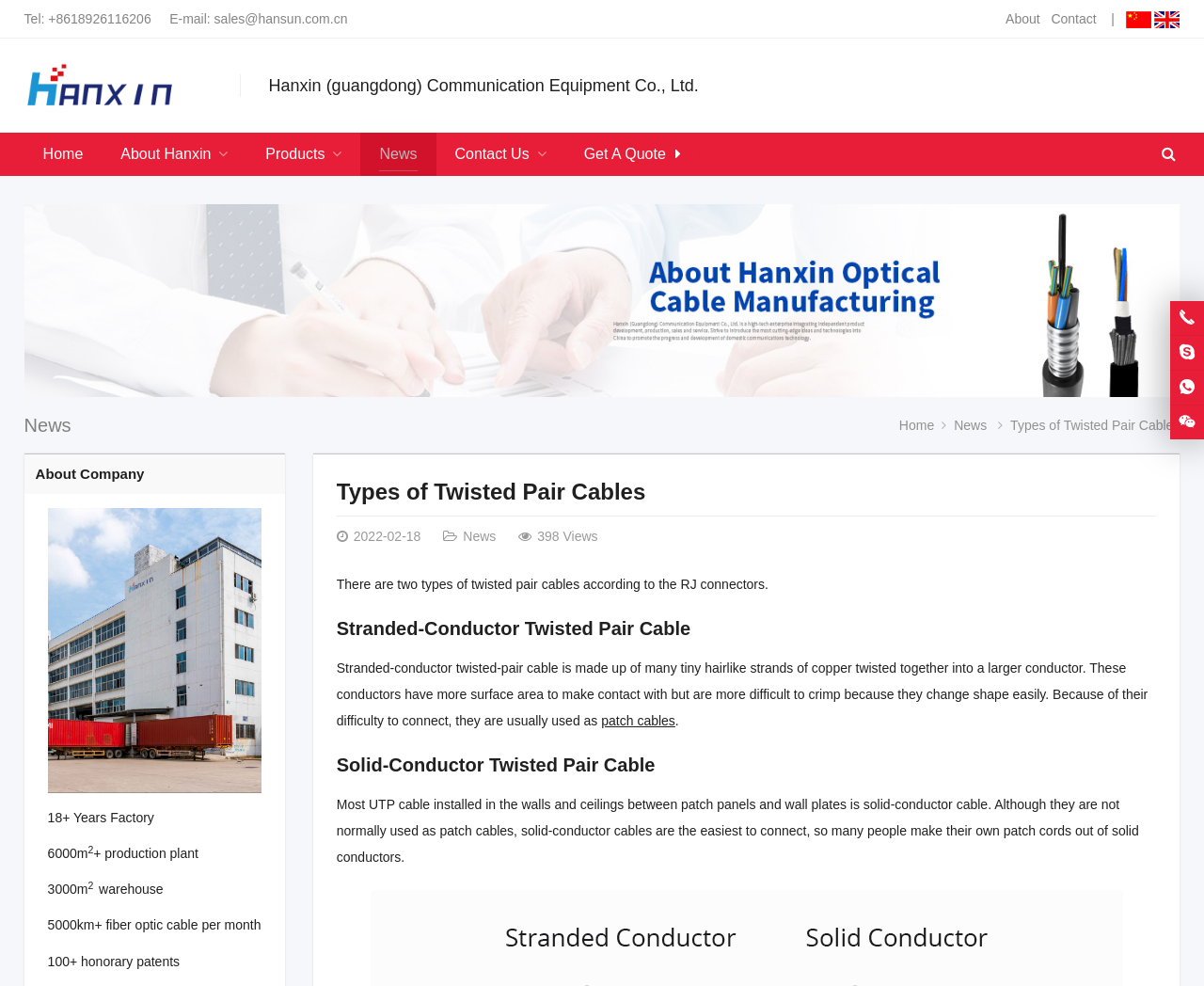Please answer the following question as detailed as possible based on the image: 
What is the production capacity of the company?

The company's production capacity can be found in the 'About Company' section, where it says '5000km+ fiber optic cable per month'.